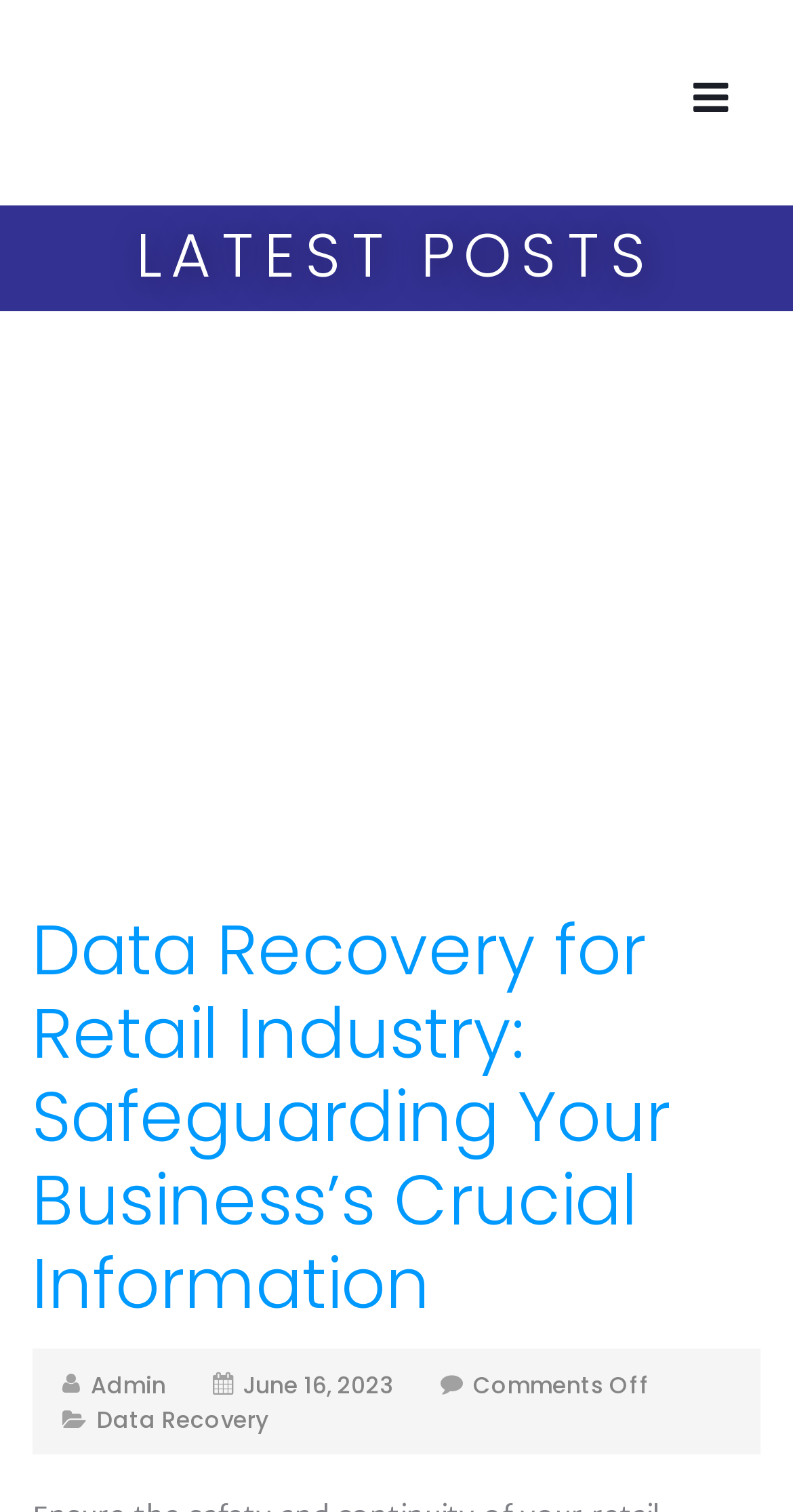Provide a single word or phrase answer to the question: 
How many links are there in the latest post section?

2